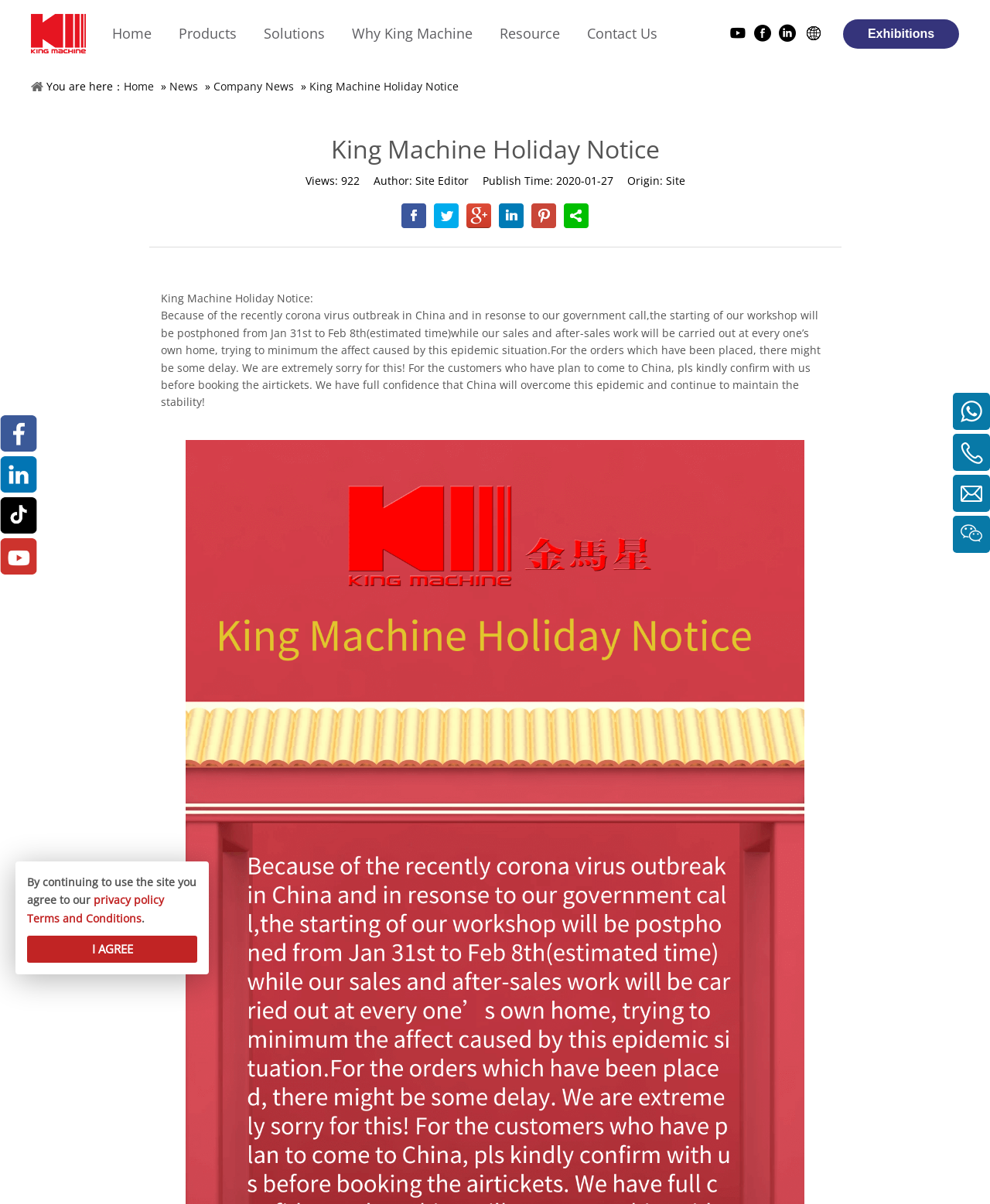Please specify the bounding box coordinates of the element that should be clicked to execute the given instruction: 'Click King Machine link'. Ensure the coordinates are four float numbers between 0 and 1, expressed as [left, top, right, bottom].

[0.031, 0.035, 0.087, 0.047]